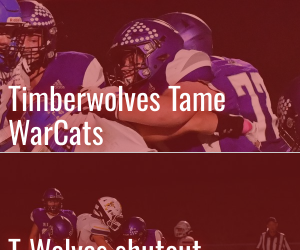Use a single word or phrase to answer this question: 
What level of football is depicted in the image?

High school